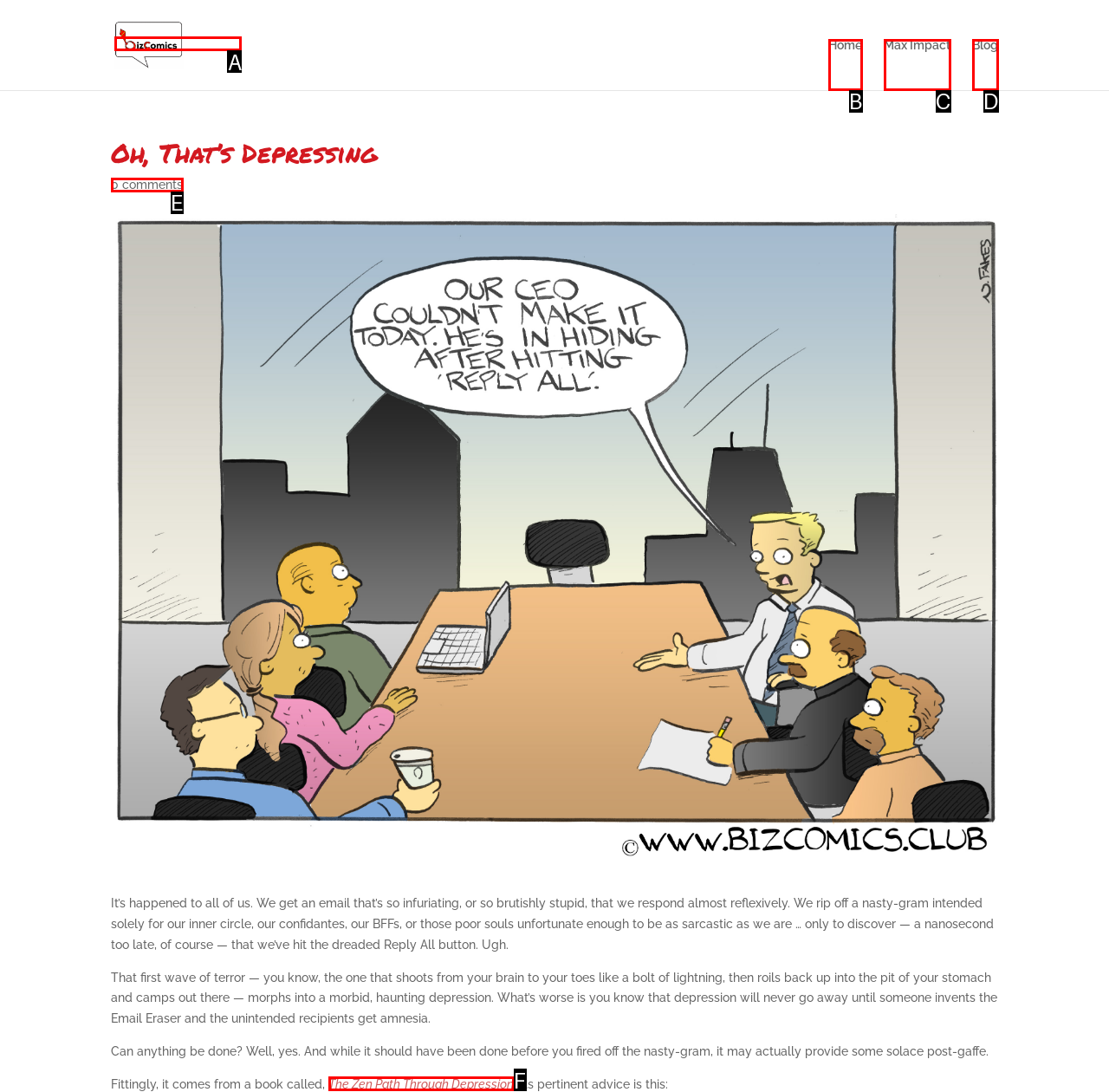Choose the HTML element that corresponds to the description: 0 comments
Provide the answer by selecting the letter from the given choices.

E